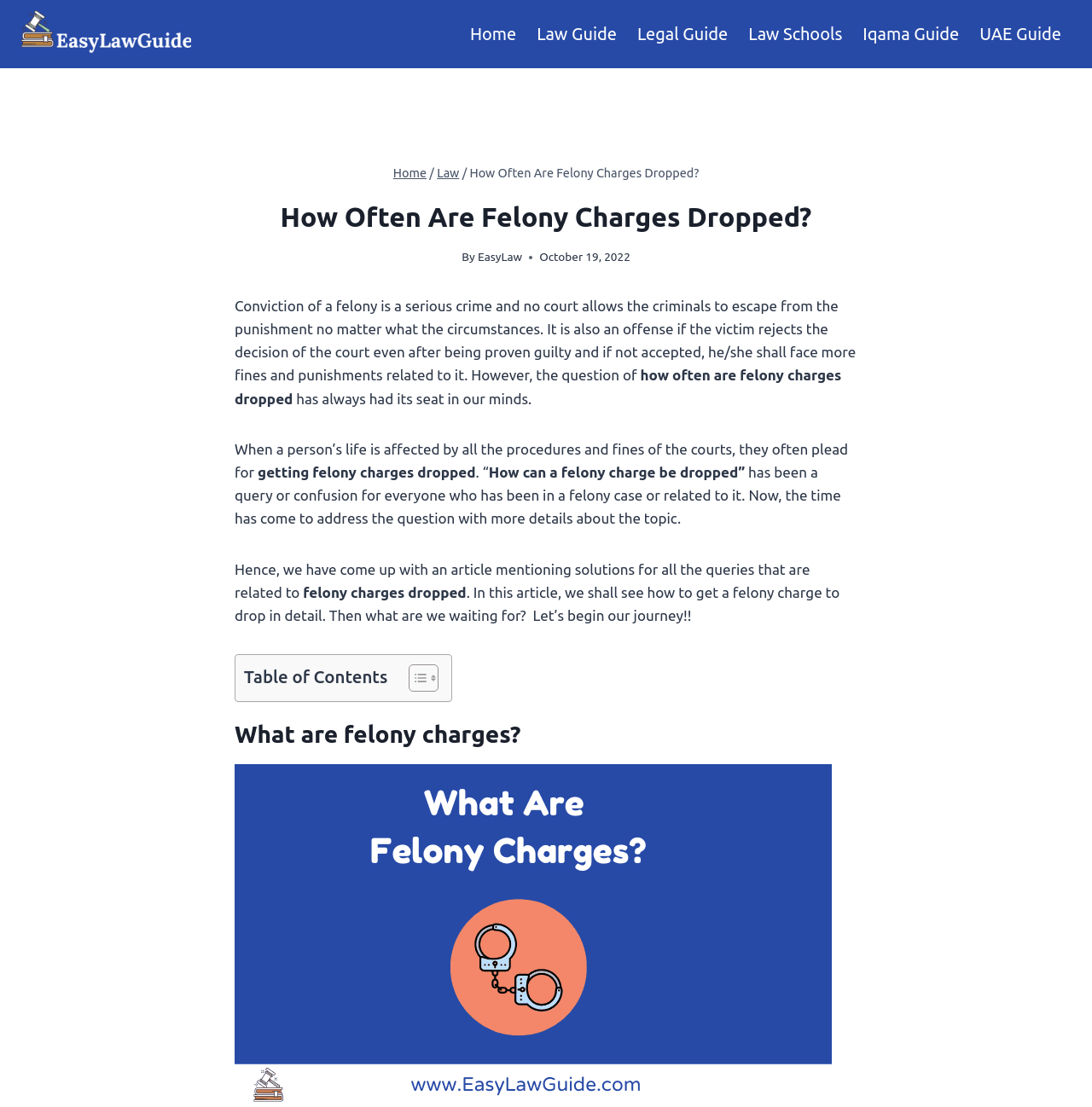Can you determine the bounding box coordinates of the area that needs to be clicked to fulfill the following instruction: "Click the 'EasyLaw' link"?

[0.437, 0.226, 0.478, 0.238]